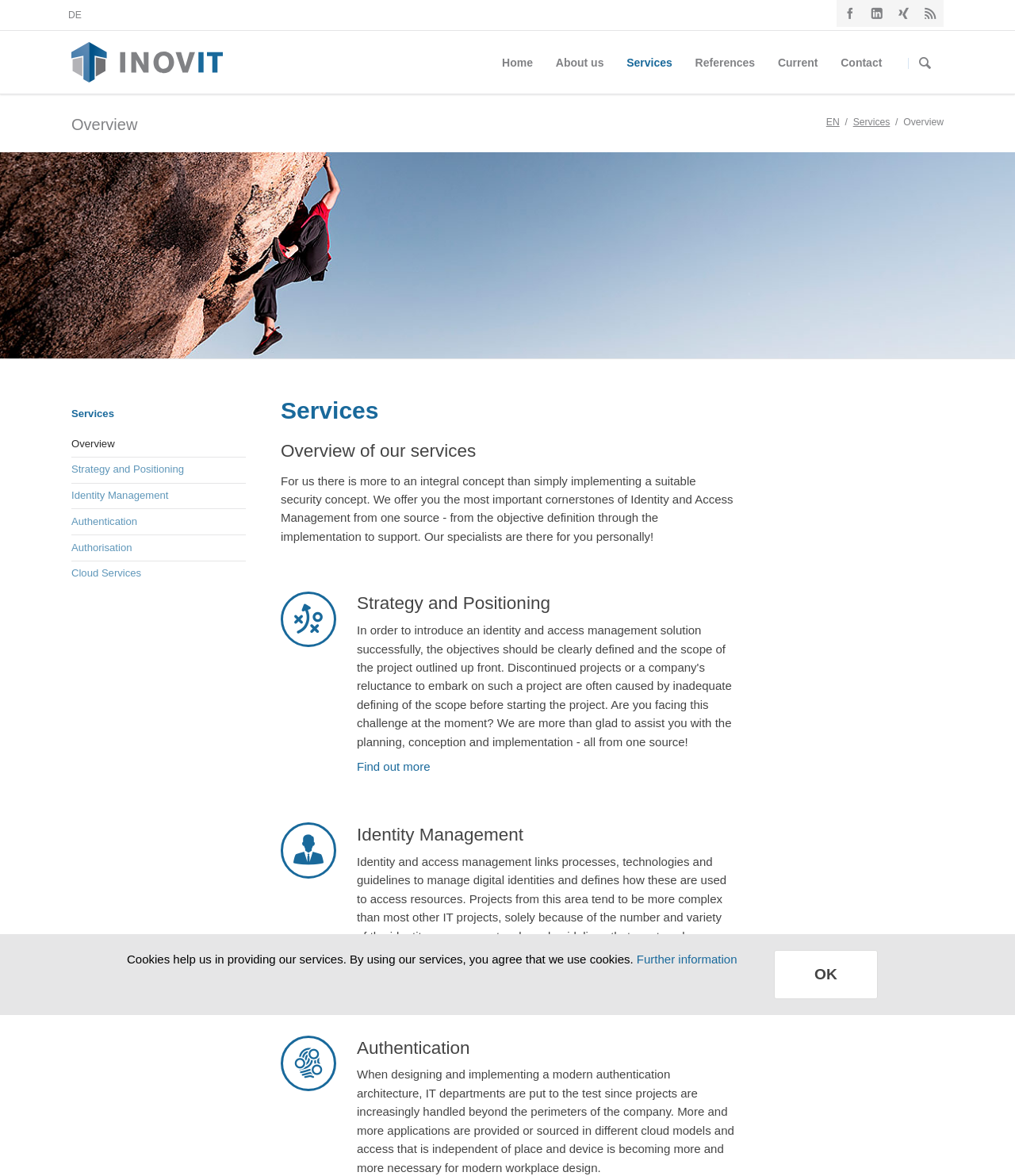Create an in-depth description of the webpage, covering main sections.

This webpage is about the services offered by inovit GmbH, a company specializing in Identity and Access Management. At the top of the page, there are several links to social media platforms, including Facebook, LinkedIn, Xing, and RSS-Feed. Next to these links, there is a logo of inovit GmbH, which is also a link to the company's homepage.

Below the social media links, there is a navigation menu with links to various sections of the website, including "Home", "About us", "Services", "References", "Current", "News", "Blog", and "Contact". The "Services" link has a dropdown menu with sub-links to "Strategy and Positioning", "Identity Management", "Authentication", "Authorisation", and "Cloud Services".

The main content of the page is divided into two sections. The left section has a heading "Overview" and a brief introduction to the company's services, stating that they offer a comprehensive concept of Identity and Access Management from one source, including objective definition, implementation, and support. Below this introduction, there are links to various services, including "Strategy and Positioning", "Identity Management", "Authentication", and others.

The right section of the page has a heading "Services" and provides more detailed information about the company's services. There are three main sections: "Strategy and Positioning", "Identity Management", and "Authentication". Each section has a brief description and a link to learn more about the service.

At the bottom of the page, there is a notice about cookies, stating that they are used to provide services and that by using the website, users agree to the use of cookies. There is also a link to further information about cookies and a button to confirm the use of cookies.

Overall, the webpage provides an overview of the services offered by inovit GmbH and provides links to learn more about each service.